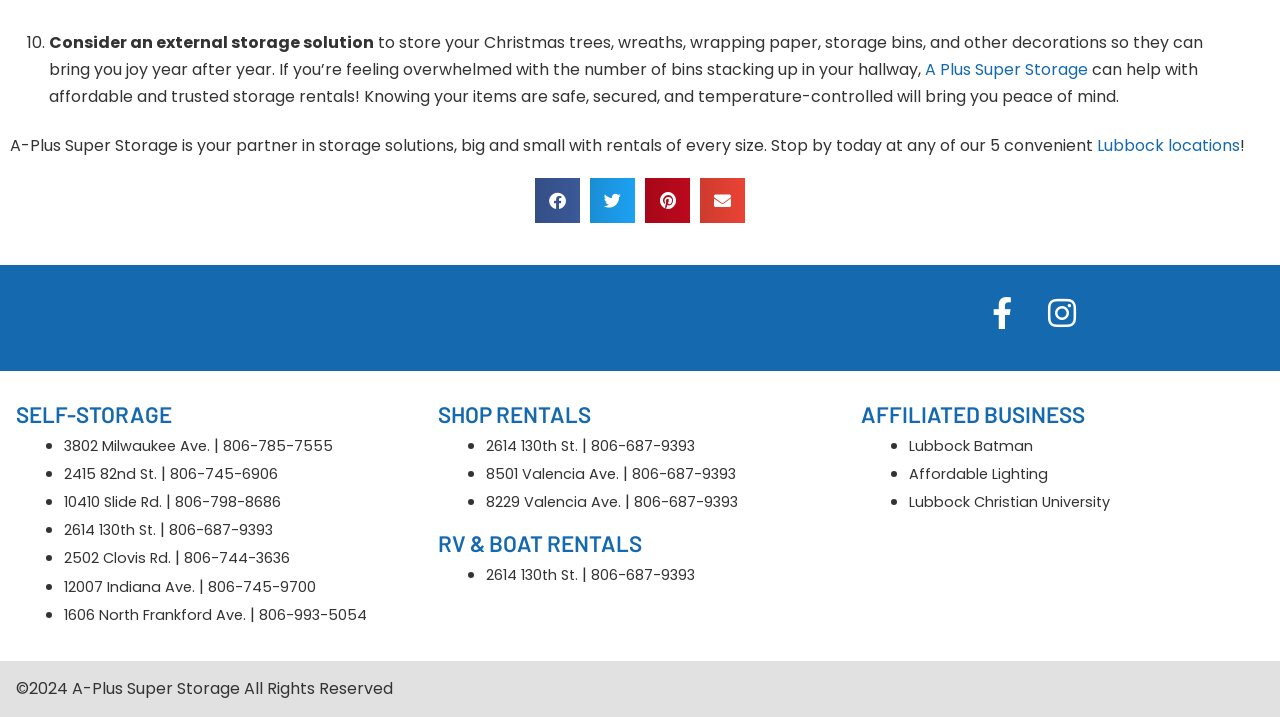Calculate the bounding box coordinates of the UI element given the description: "2415 82nd St.".

[0.05, 0.647, 0.123, 0.675]